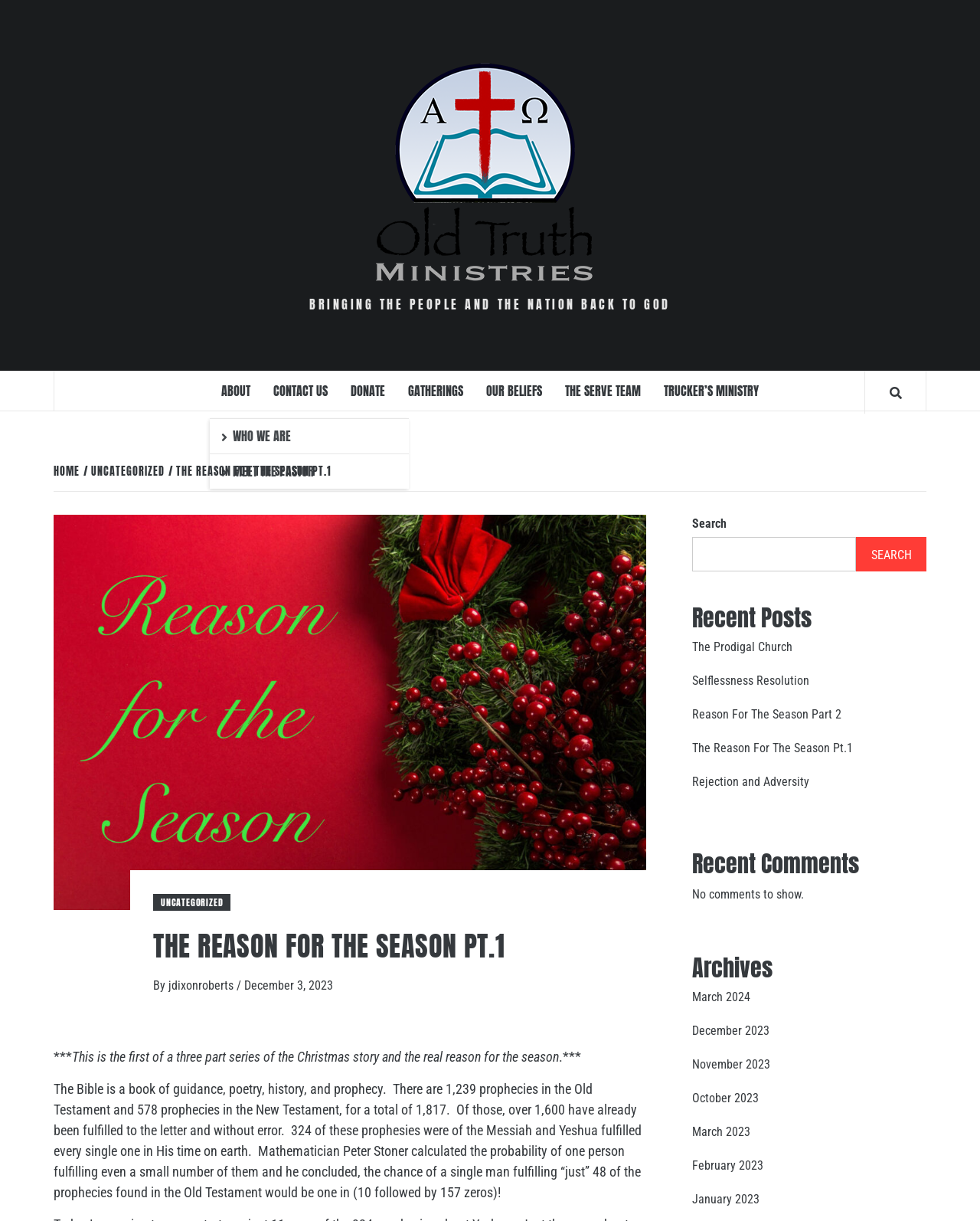Please identify the bounding box coordinates of the clickable element to fulfill the following instruction: "View the 'Recent Posts'". The coordinates should be four float numbers between 0 and 1, i.e., [left, top, right, bottom].

[0.706, 0.495, 0.945, 0.516]